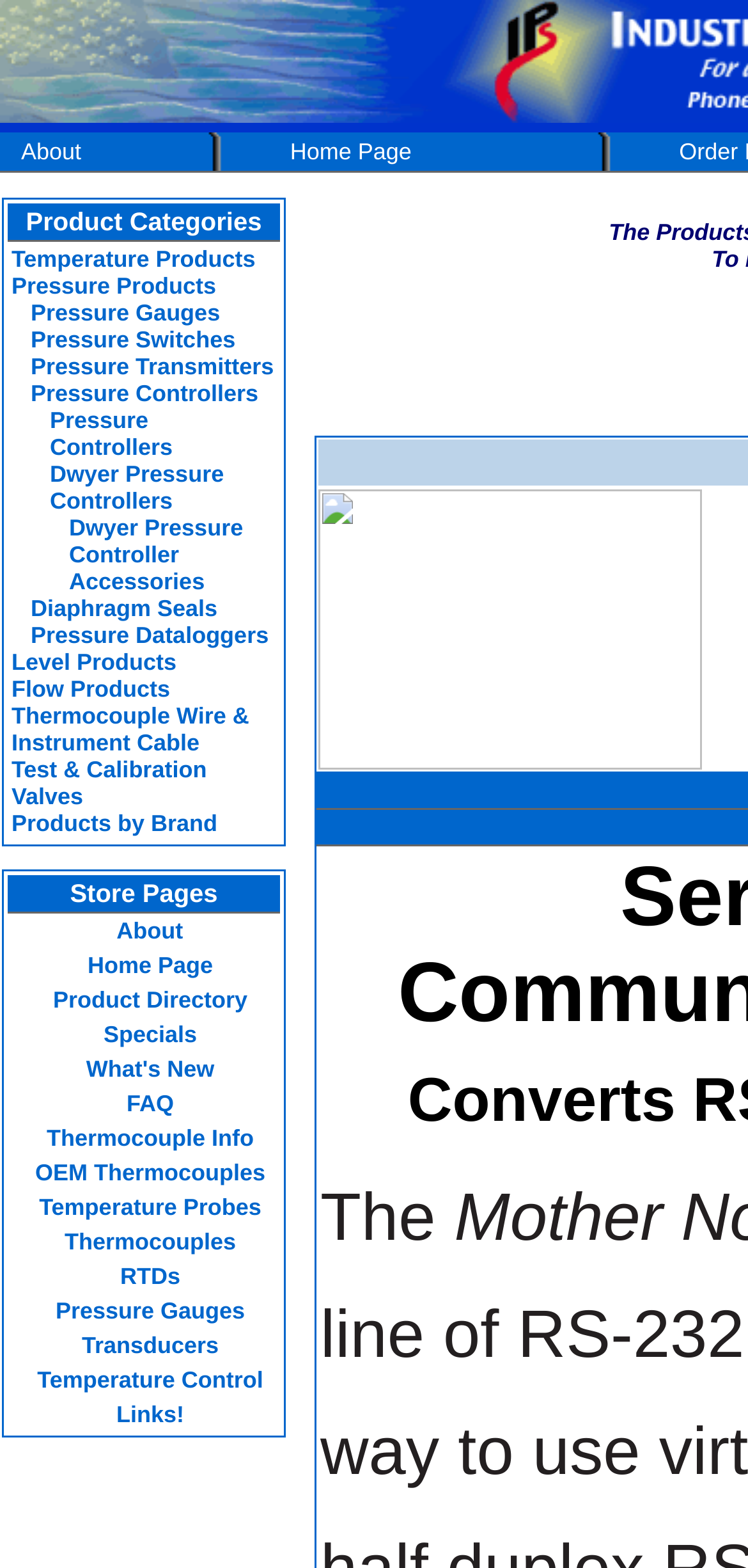Locate the bounding box of the UI element defined by this description: "FAQ". The coordinates should be given as four float numbers between 0 and 1, formatted as [left, top, right, bottom].

[0.169, 0.695, 0.232, 0.712]